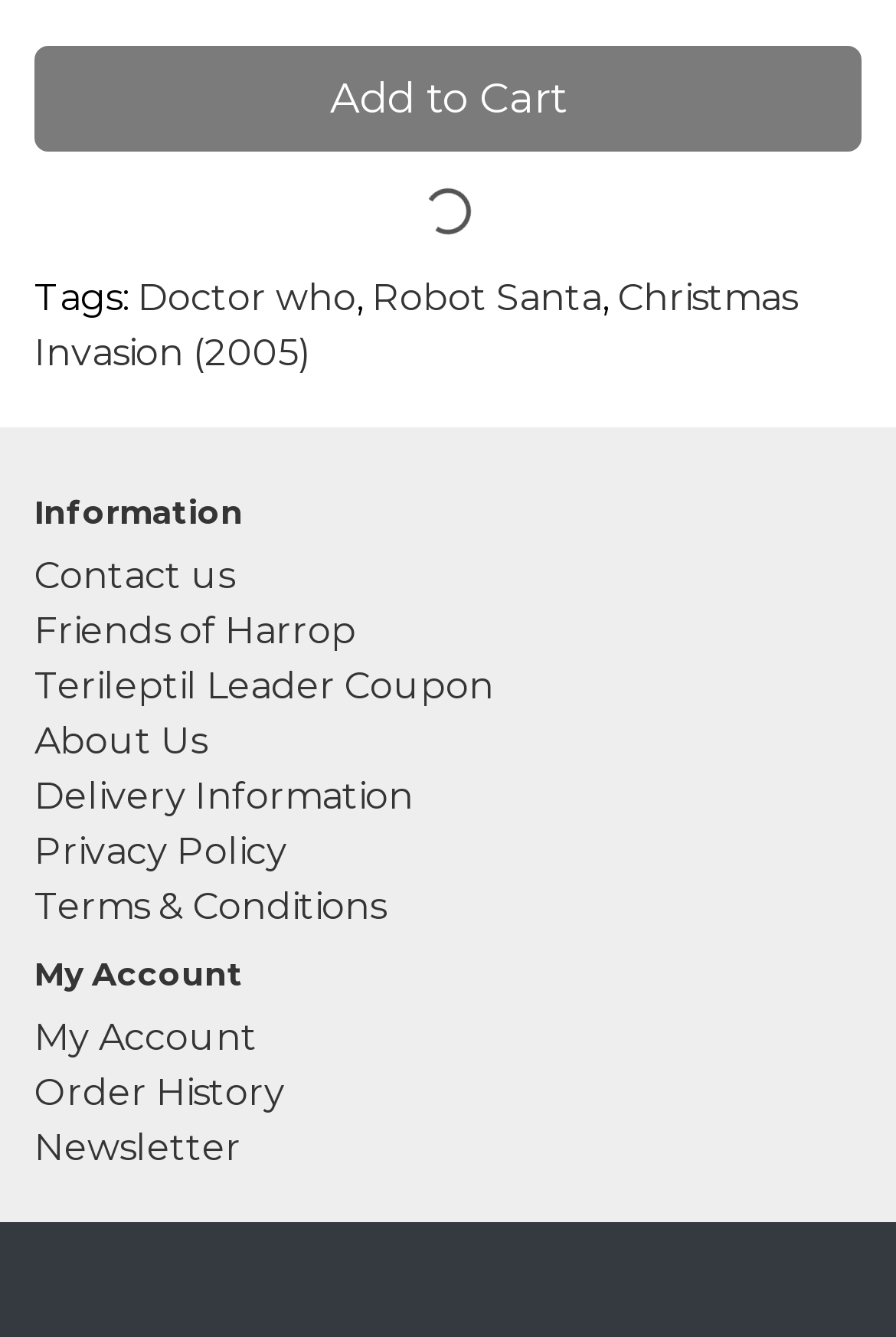Please answer the following question using a single word or phrase: 
What is the first tag mentioned?

Doctor who